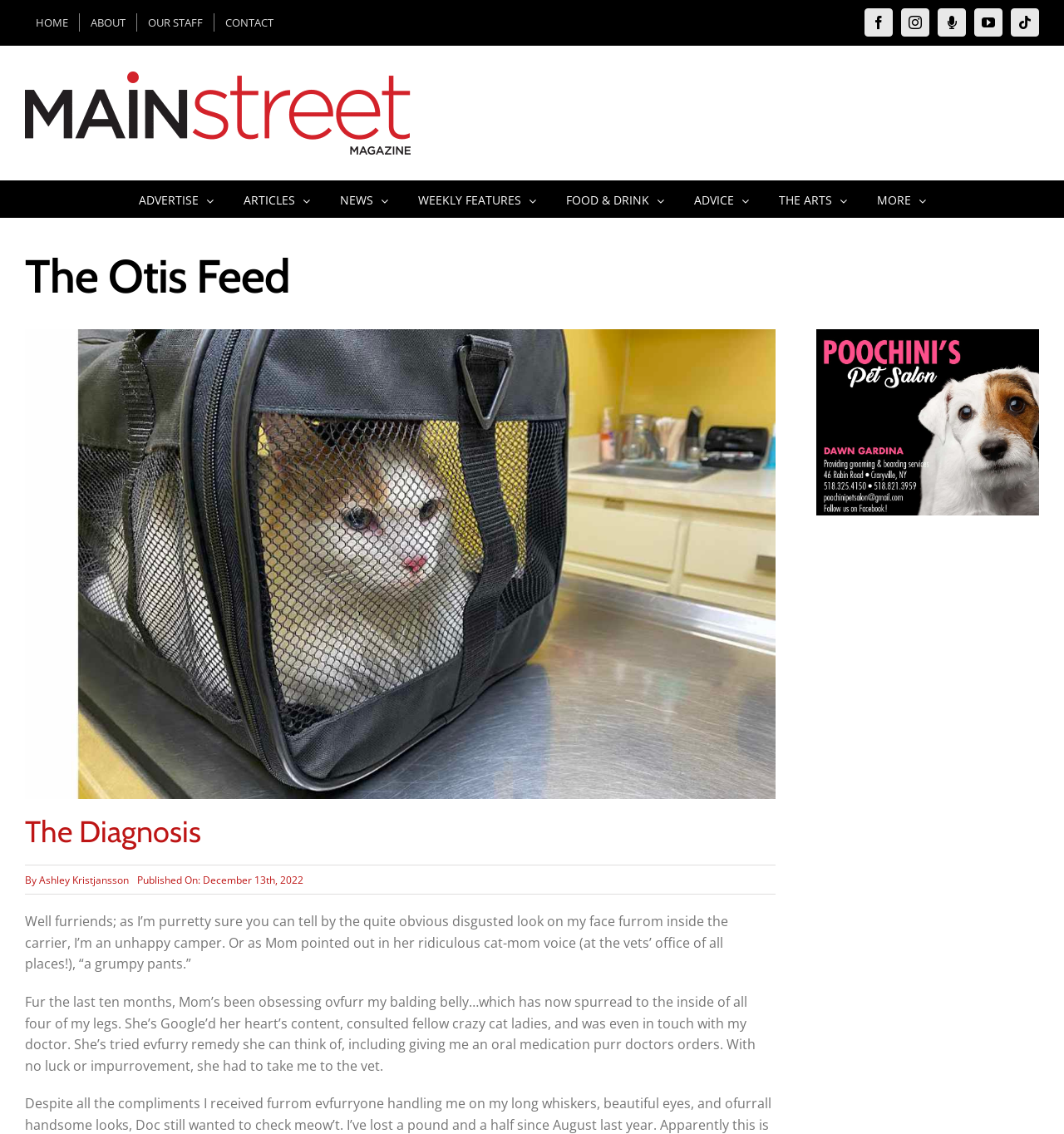Identify the coordinates of the bounding box for the element described below: "Ashley Kristjansson". Return the coordinates as four float numbers between 0 and 1: [left, top, right, bottom].

[0.037, 0.77, 0.121, 0.782]